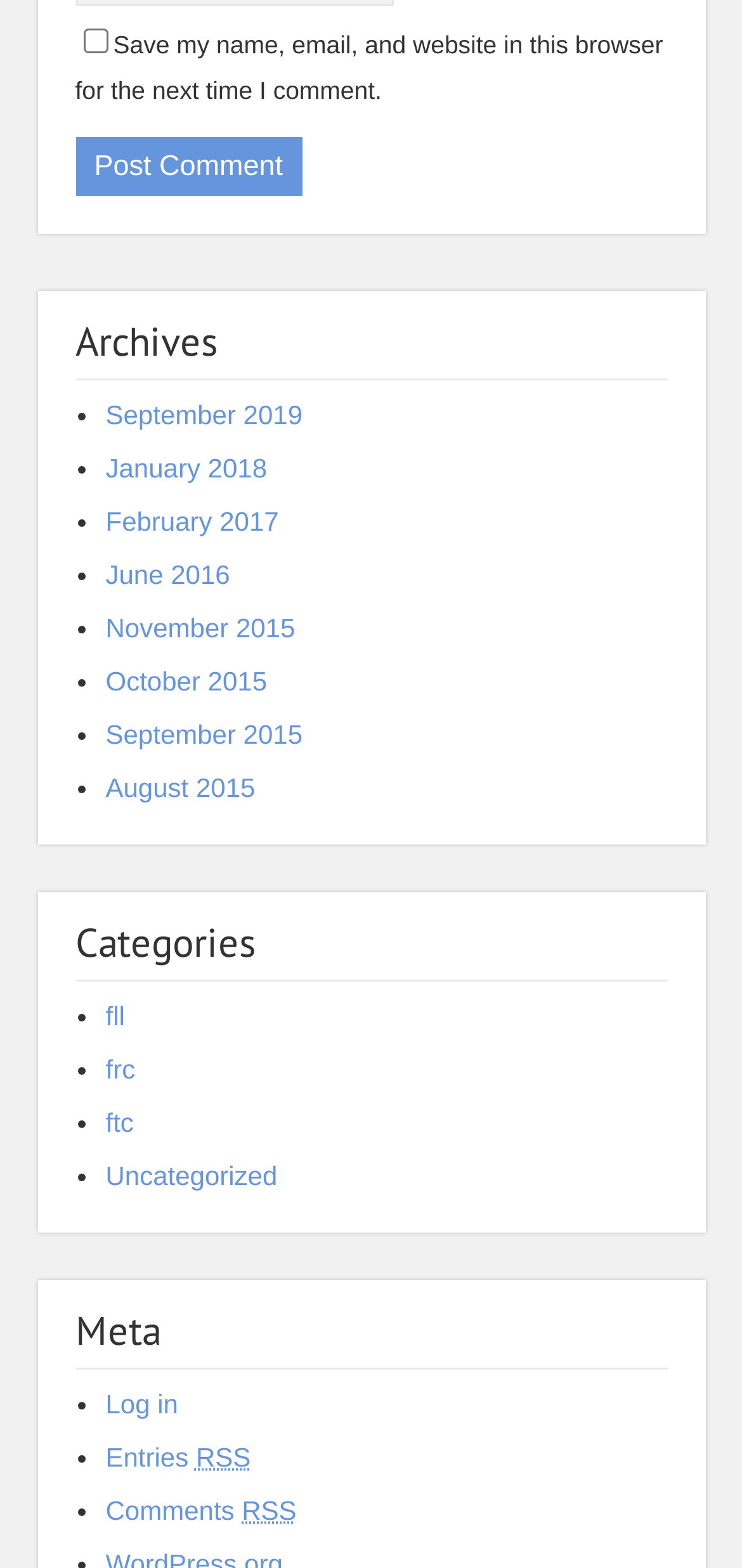From the element description name="submit" value="Post Comment", predict the bounding box coordinates of the UI element. The coordinates must be specified in the format (top-left x, top-left y, bottom-right x, bottom-right y) and should be within the 0 to 1 range.

[0.101, 0.088, 0.407, 0.125]